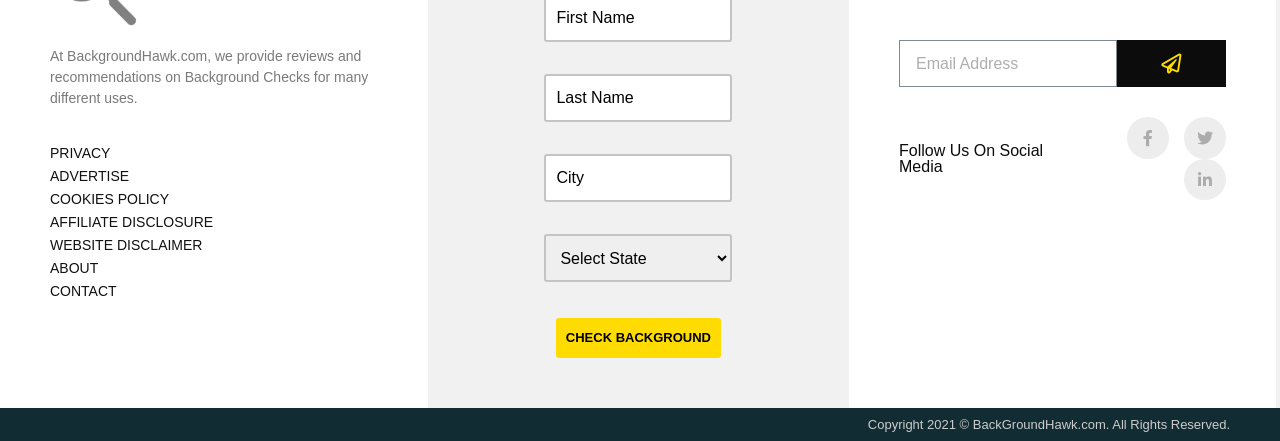What is the label of the first textbox?
Please look at the screenshot and answer using one word or phrase.

Last Name